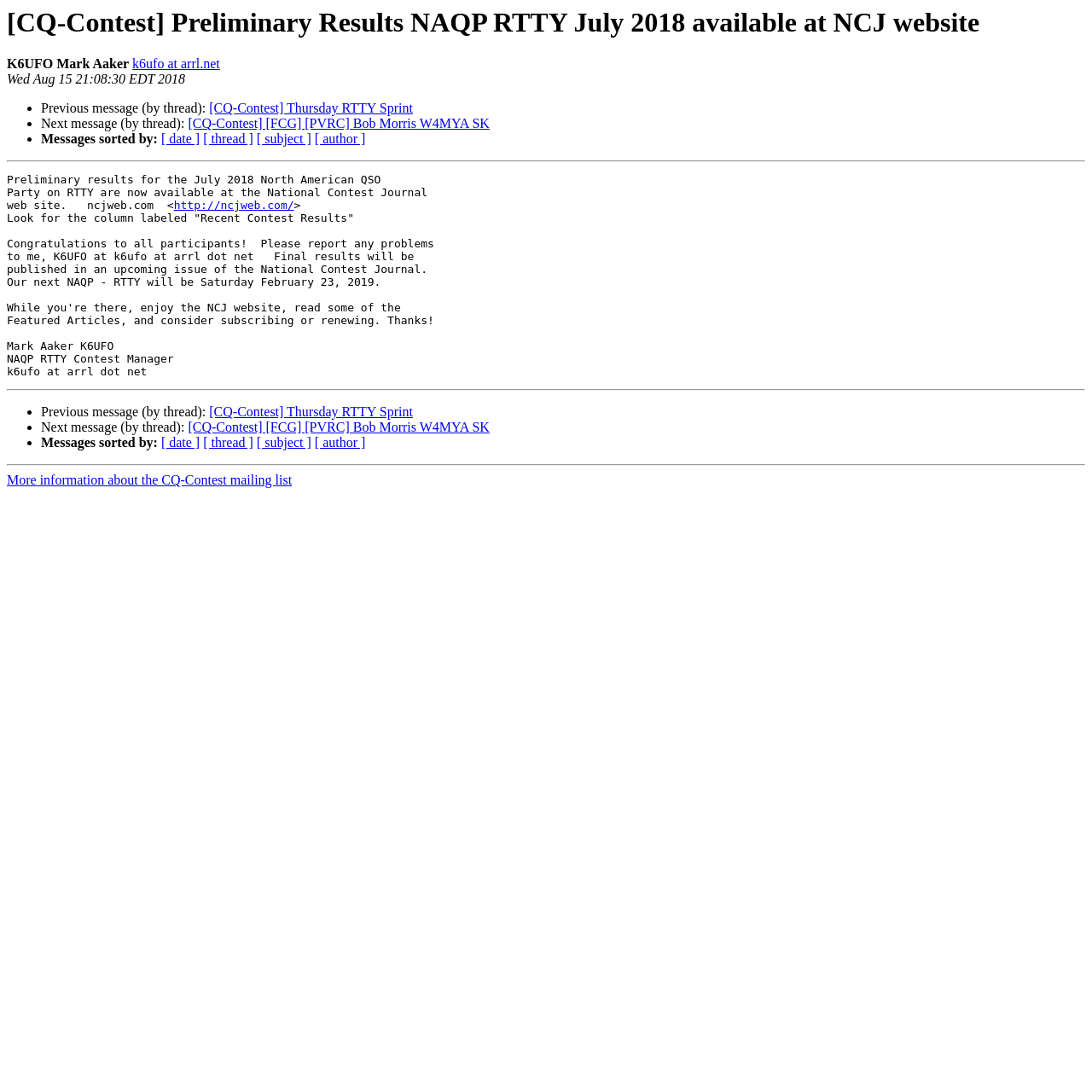Locate the headline of the webpage and generate its content.

[CQ-Contest] Preliminary Results NAQP RTTY July 2018 available at NCJ website